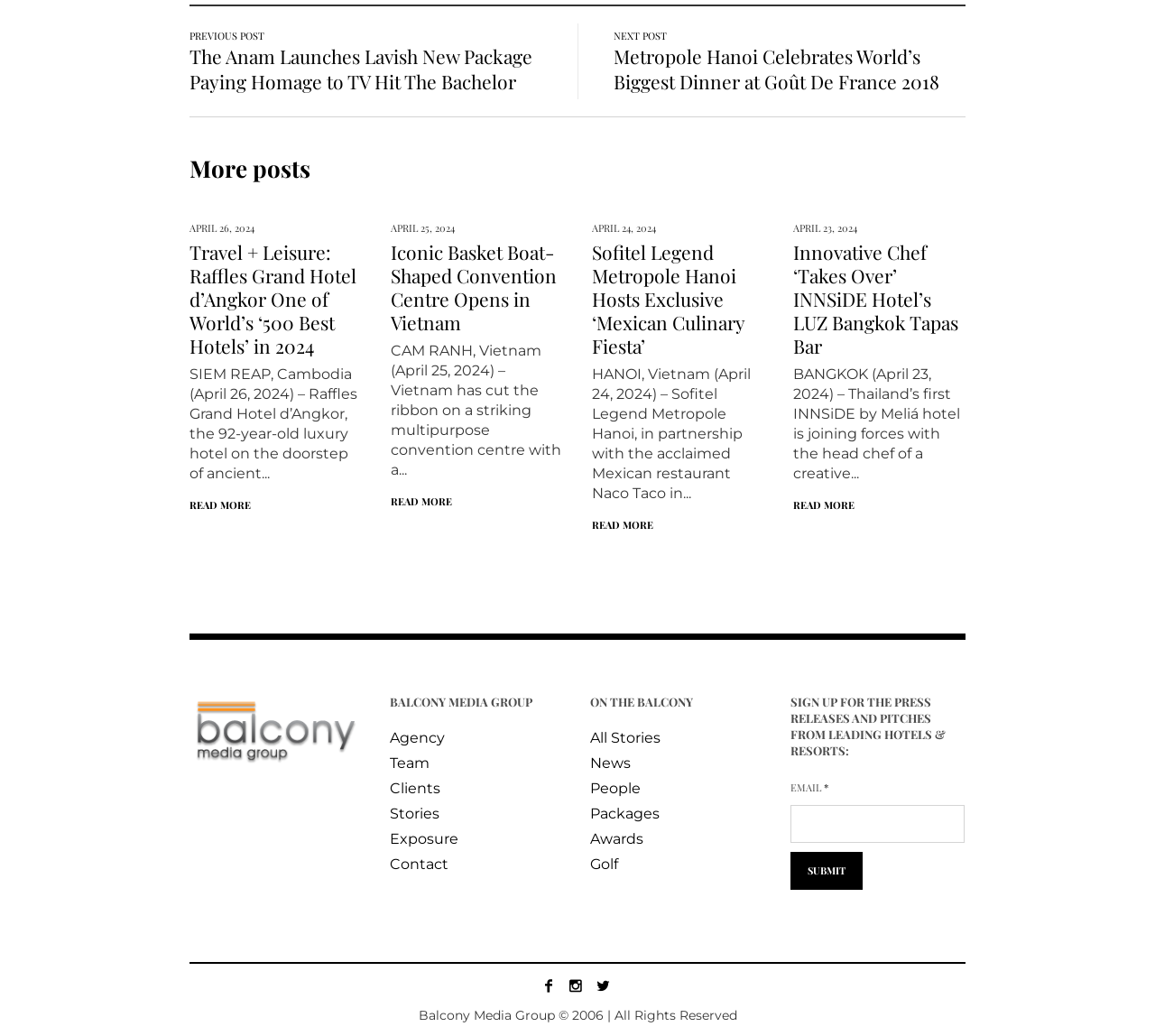Locate the bounding box coordinates of the segment that needs to be clicked to meet this instruction: "Read more about 'Travel + Leisure: Raffles Grand Hotel d’Angkor One of World’s ‘500 Best Hotels’ in 2024'".

[0.164, 0.231, 0.309, 0.347]